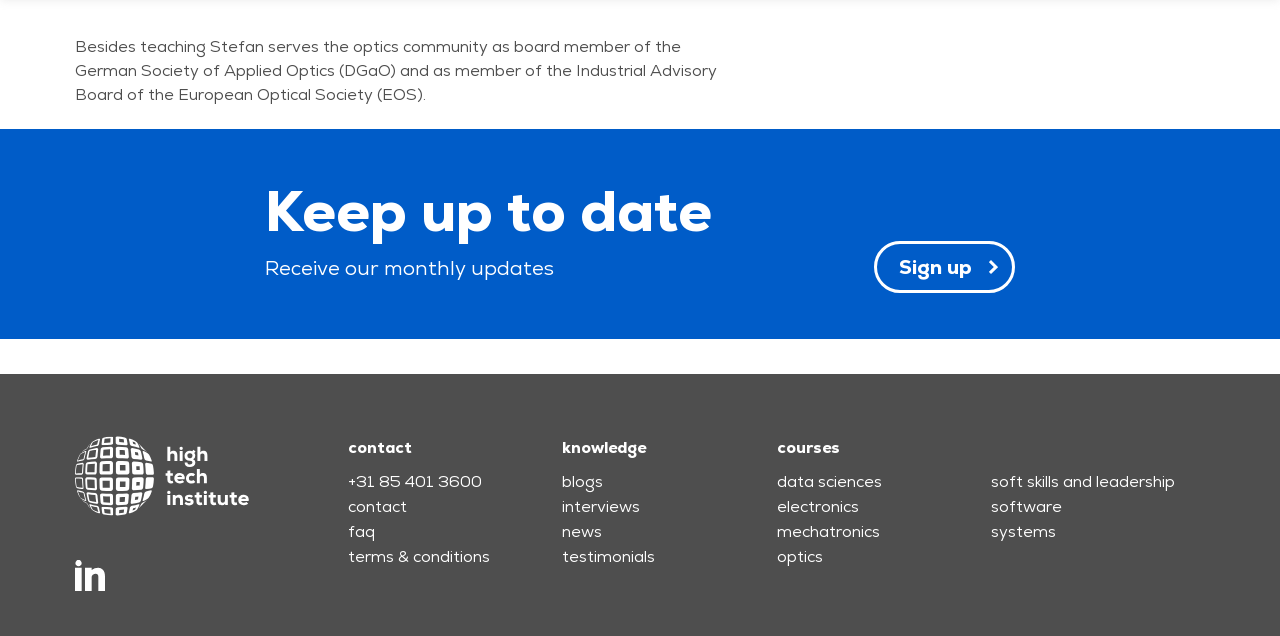Provide a short, one-word or phrase answer to the question below:
How can I contact?

Phone or link